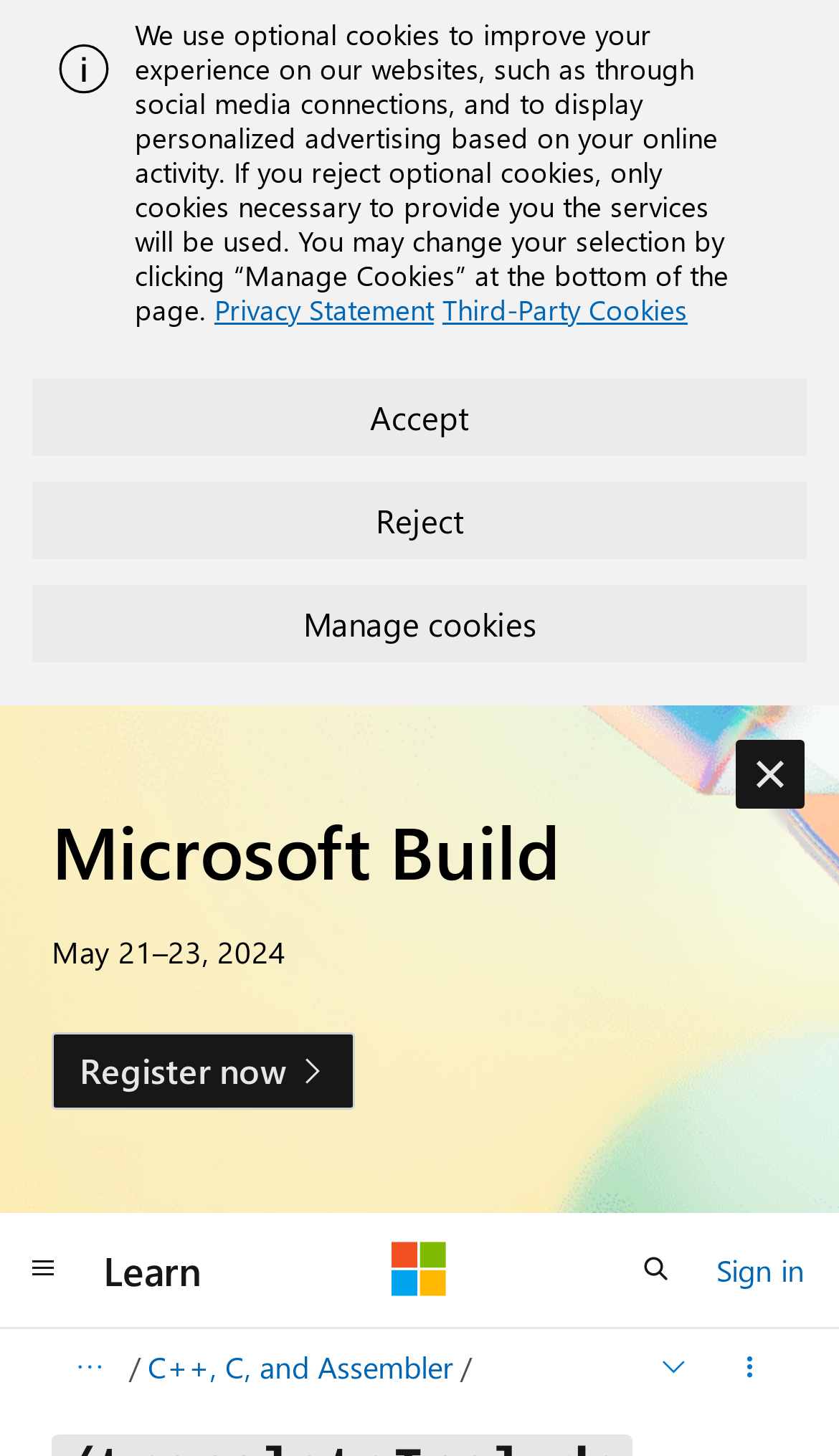Could you find the bounding box coordinates of the clickable area to complete this instruction: "Enter website"?

None